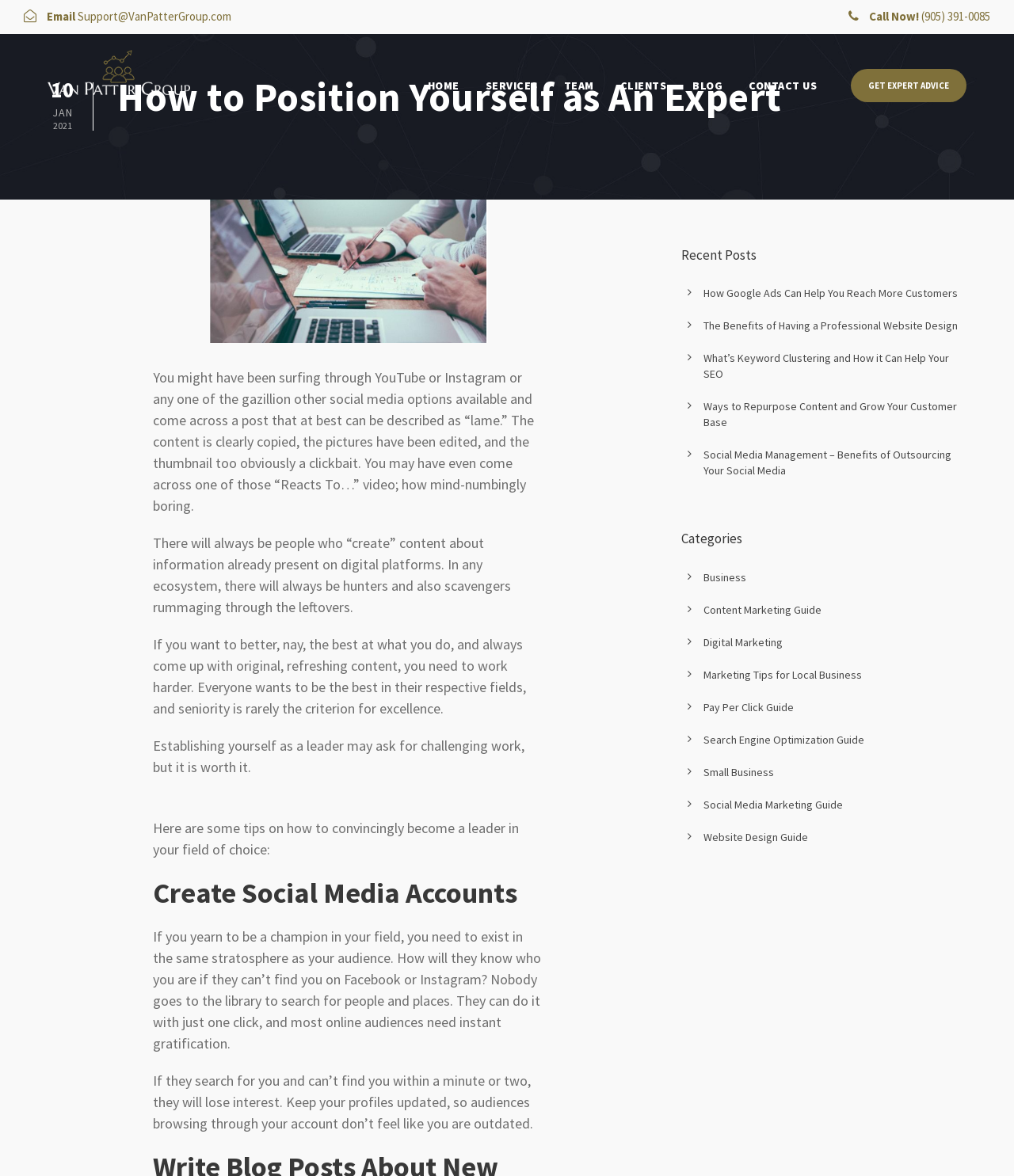Look at the image and answer the question in detail:
What is the phone number to call for support?

The phone number to call for support can be found in the top right corner of the webpage, next to the 'Call Now!' text.